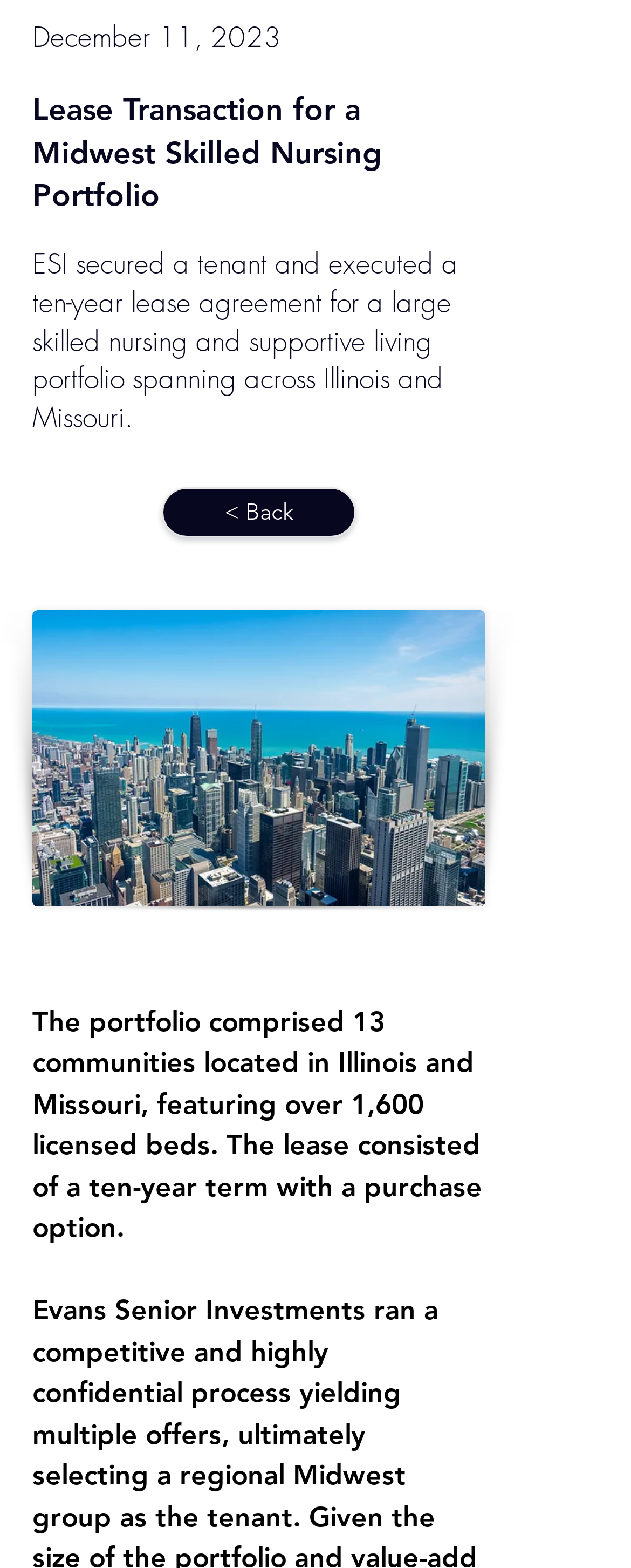Please provide a comprehensive answer to the question based on the screenshot: What states are the communities located in?

I found the answer by reading the text that says 'The portfolio comprised 13 communities located in Illinois and Missouri, featuring over 1,600 licensed beds.'